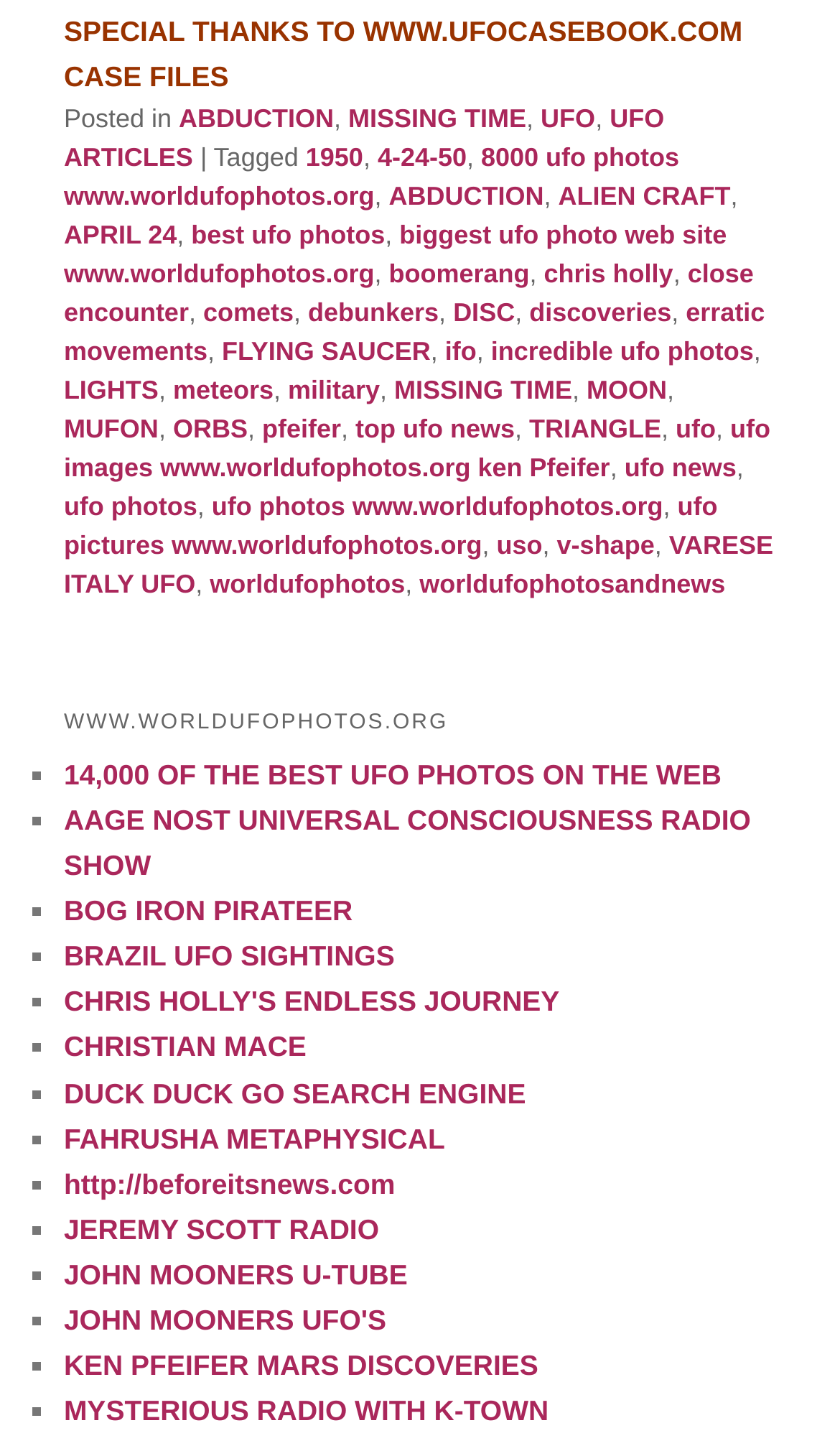Given the element description "CHRIS HOLLY'S ENDLESS JOURNEY", identify the bounding box of the corresponding UI element.

[0.076, 0.682, 0.666, 0.704]